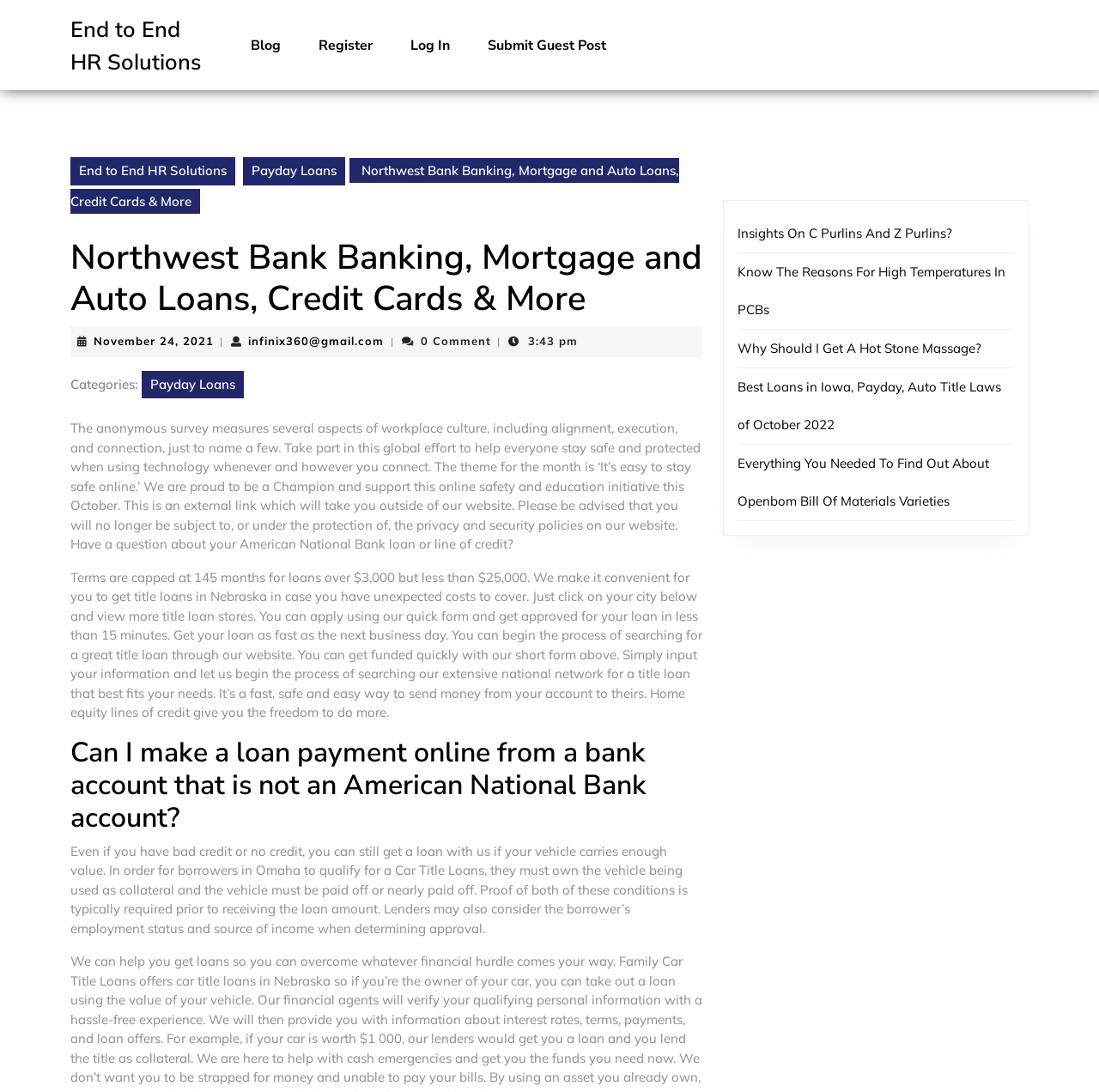How many links are present in the top menu?
Using the visual information, answer the question in a single word or phrase.

4